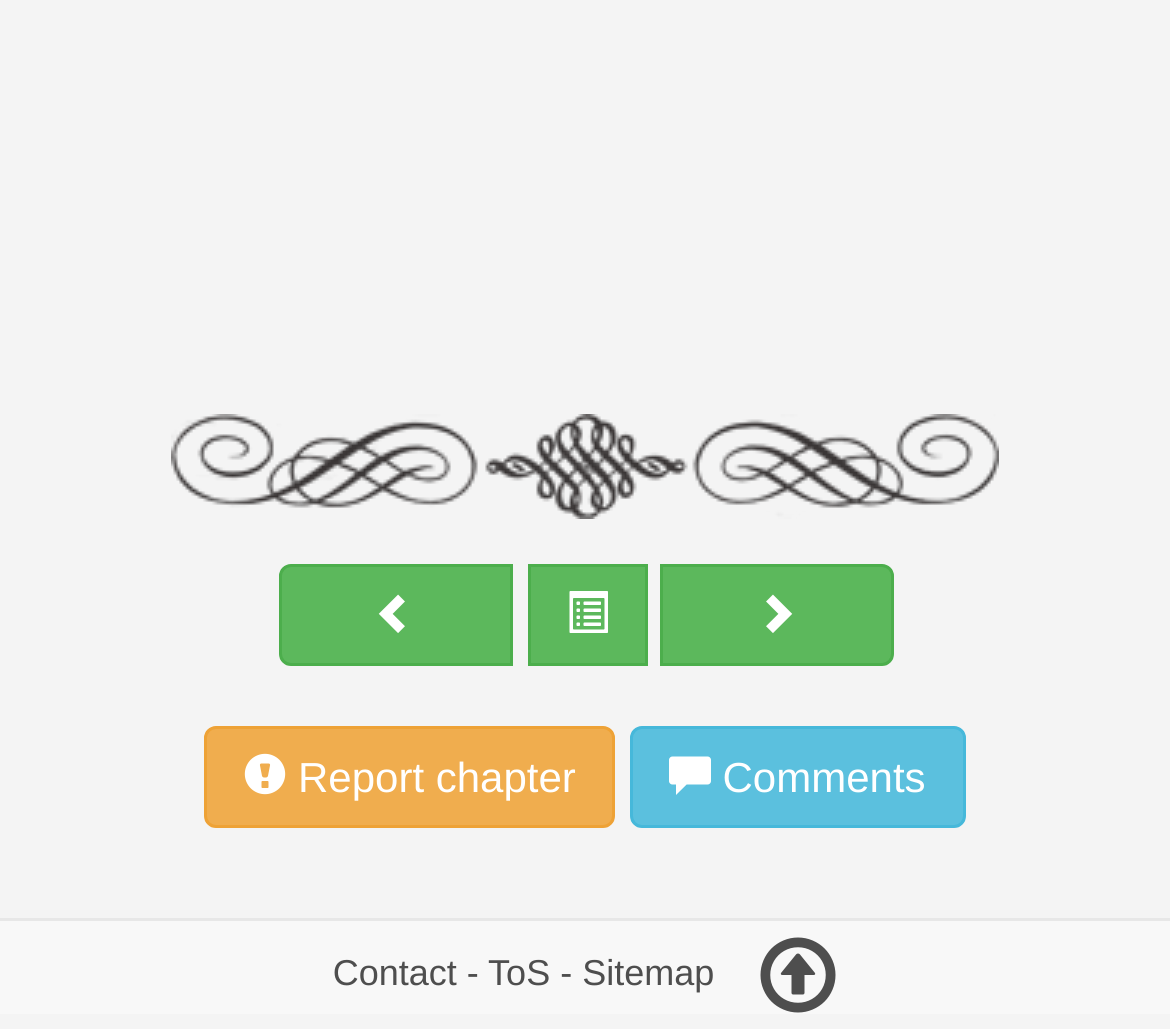Using the element description: "ToS", determine the bounding box coordinates. The coordinates should be in the format [left, top, right, bottom], with values between 0 and 1.

[0.417, 0.926, 0.47, 0.966]